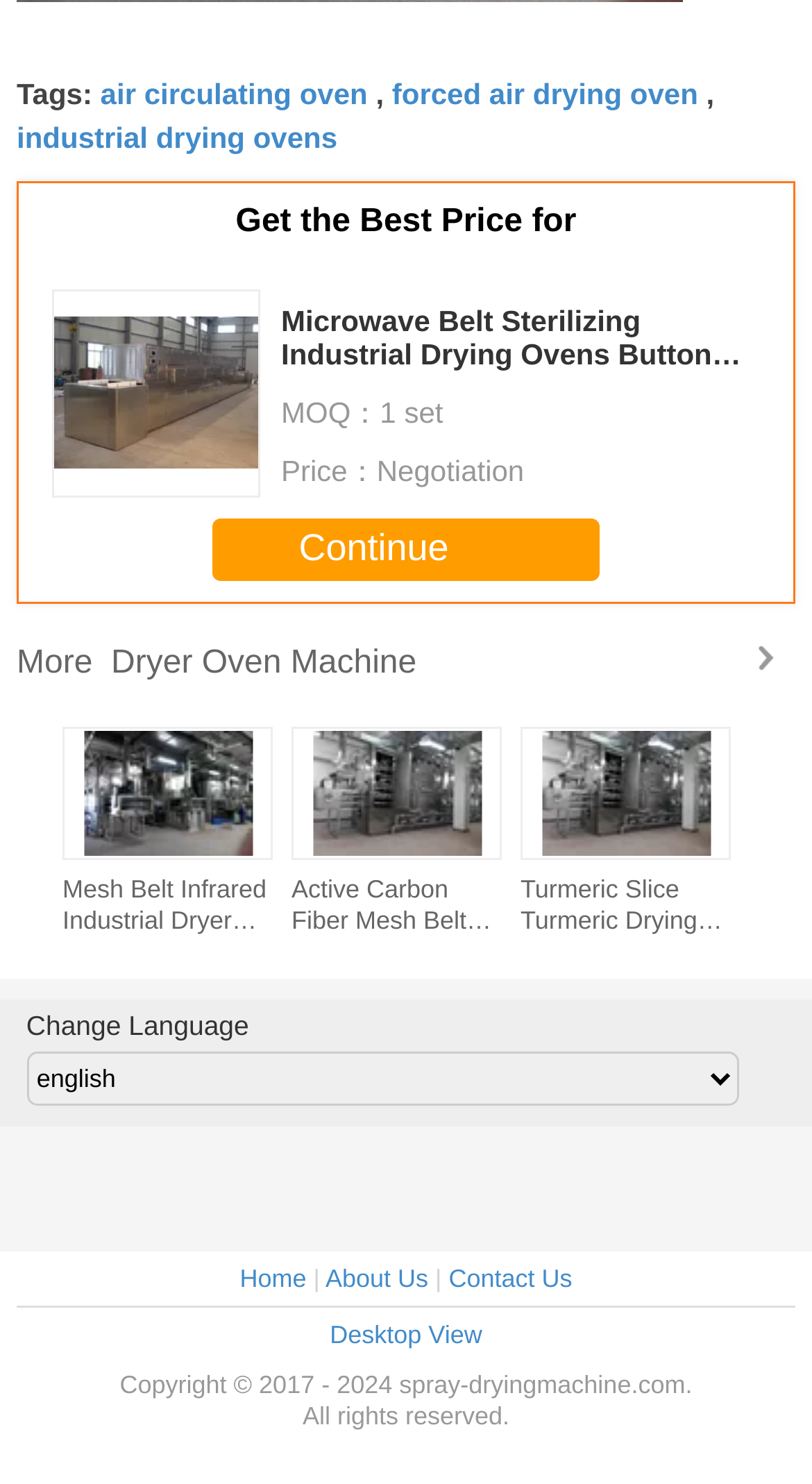Identify the coordinates of the bounding box for the element that must be clicked to accomplish the instruction: "Click the 'More Dryer Oven Machine' link".

[0.021, 0.414, 0.979, 0.467]